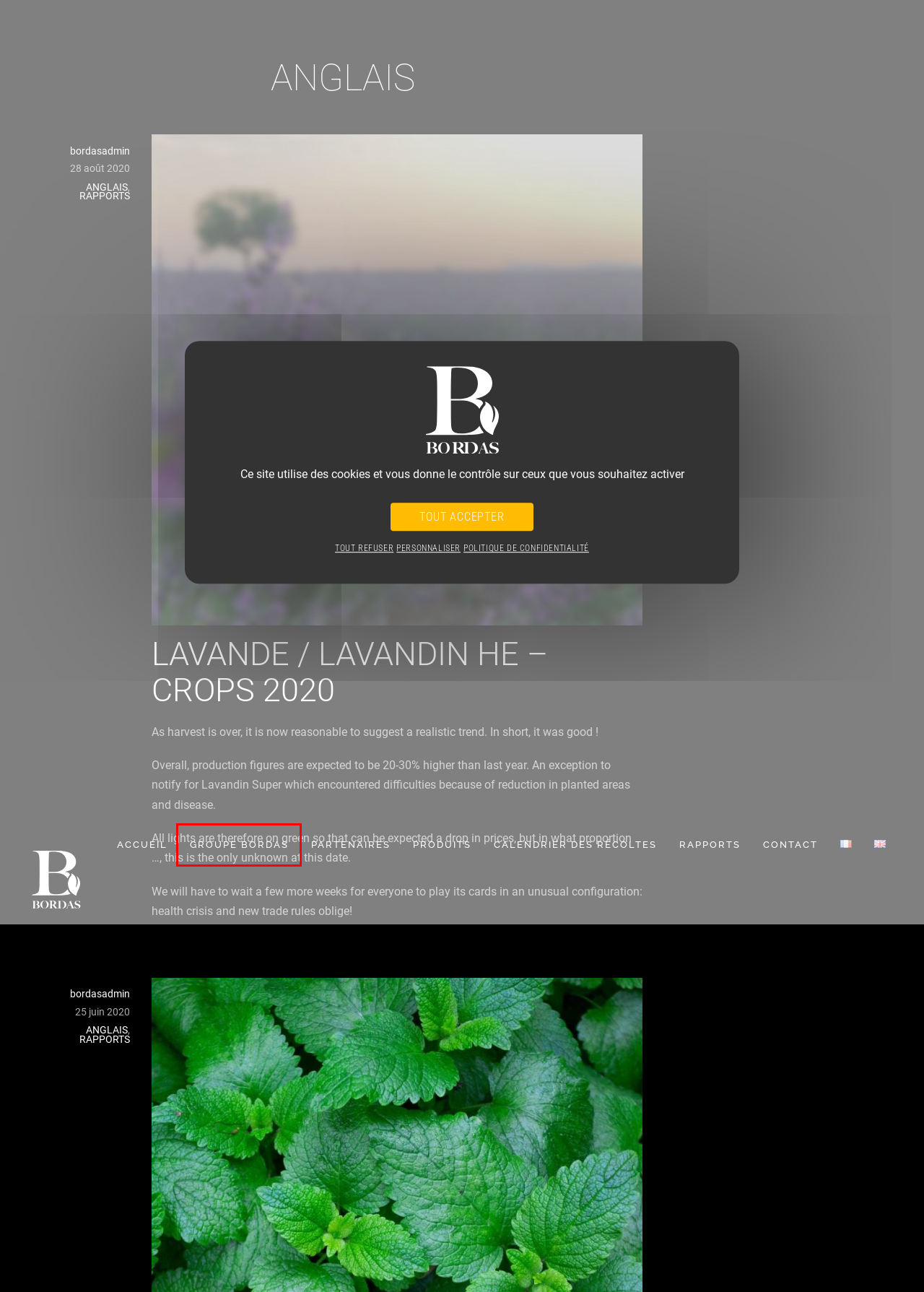Observe the webpage screenshot and focus on the red bounding box surrounding a UI element. Choose the most appropriate webpage description that corresponds to the new webpage after clicking the element in the bounding box. Here are the candidates:
A. PRODUITS – Bordas France
B. LAVANDE / LAVANDIN HE – CROPS 2020 – Bordas France
C. GROUPE BORDAS – Bordas France
D. PARTENAIRES – Bordas France
E. CONTACT – Bordas France
F. CALENDRIER DES RÉCOLTES – Bordas France
G. Bordas France
H. RAPPORTS – Bordas France

C